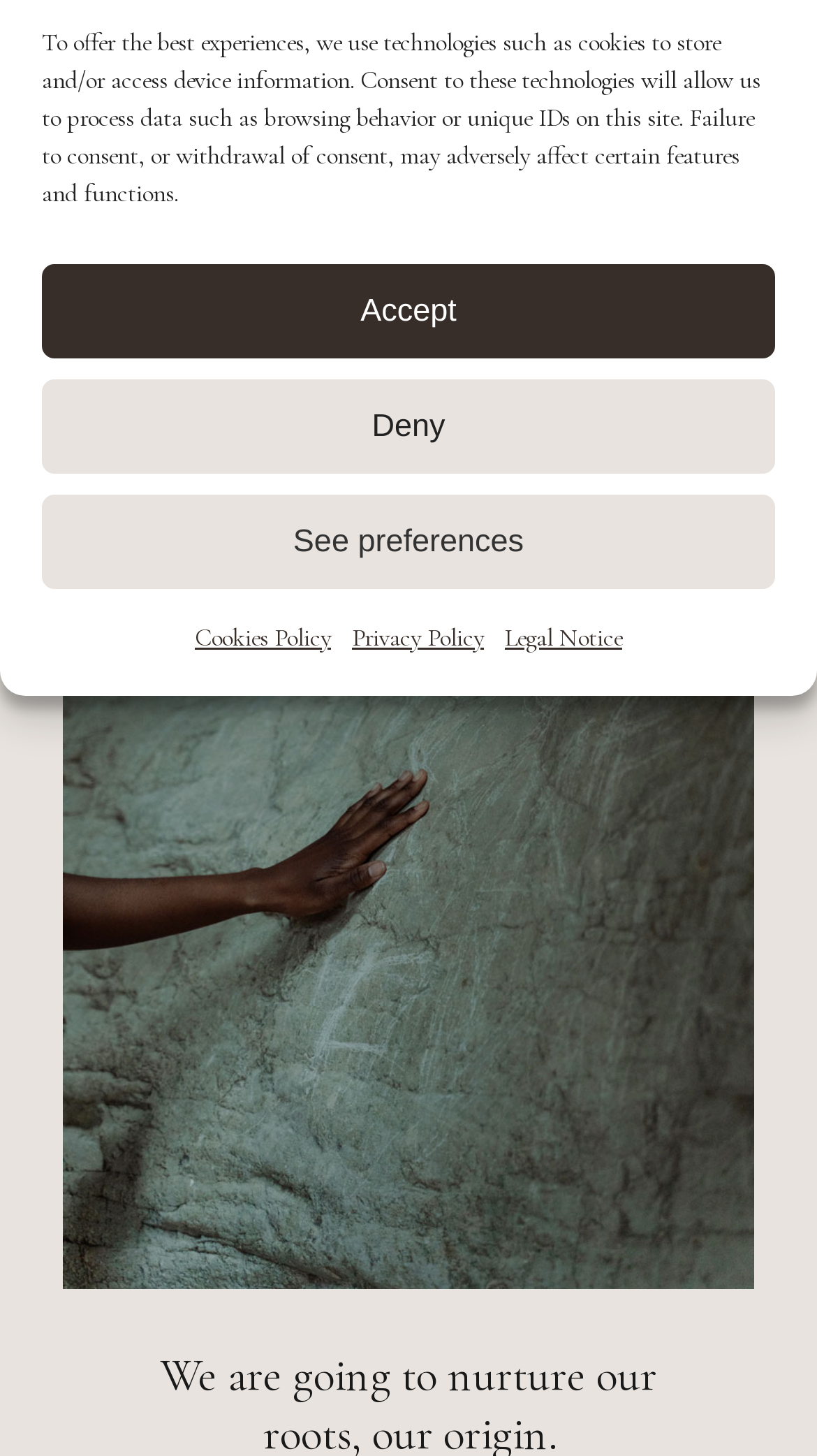Provide the bounding box coordinates of the UI element that matches the description: "Cookies Policy".

[0.238, 0.419, 0.405, 0.456]